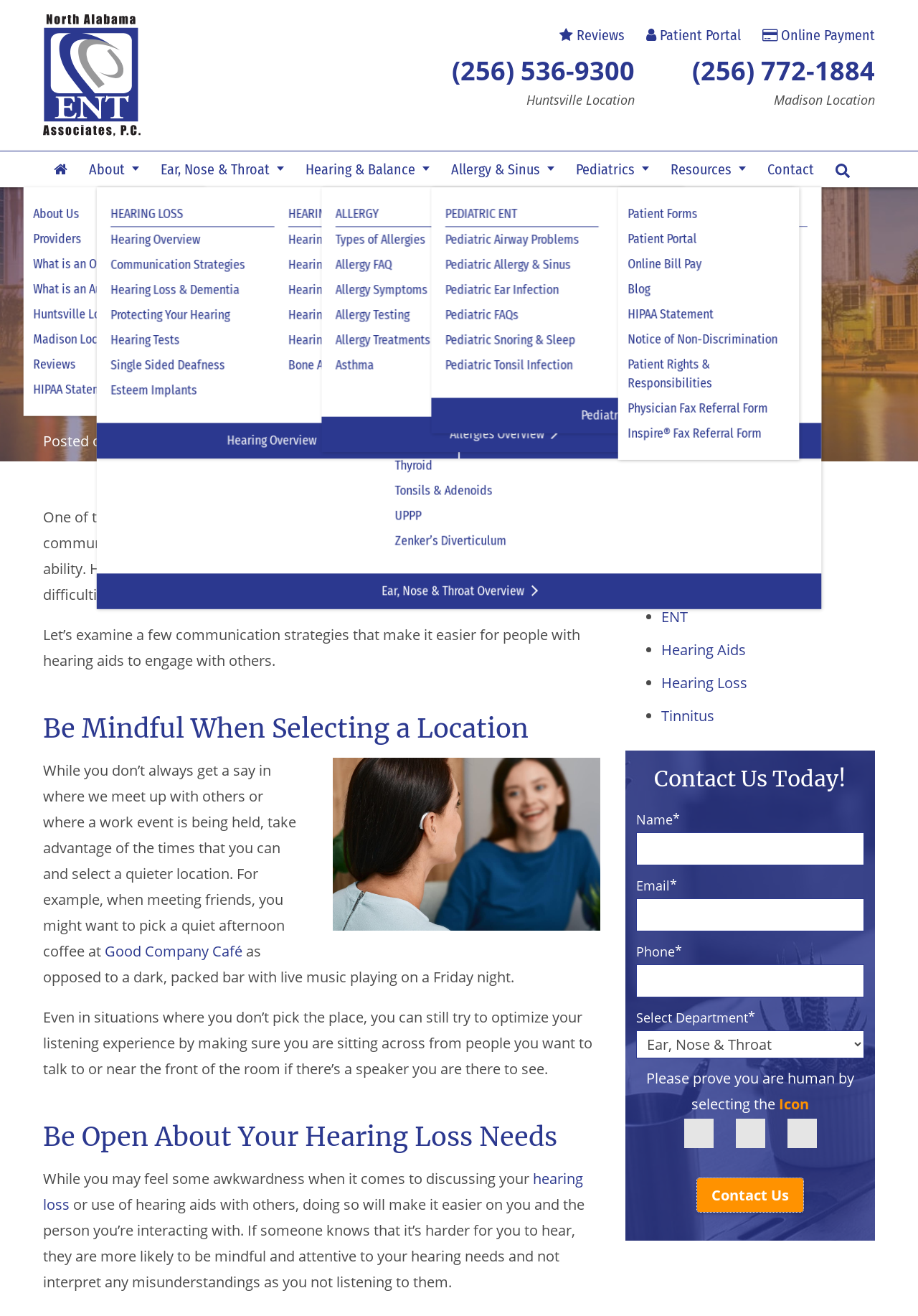Determine the bounding box coordinates of the region that needs to be clicked to achieve the task: "Go to Patient Portal".

[0.704, 0.02, 0.807, 0.033]